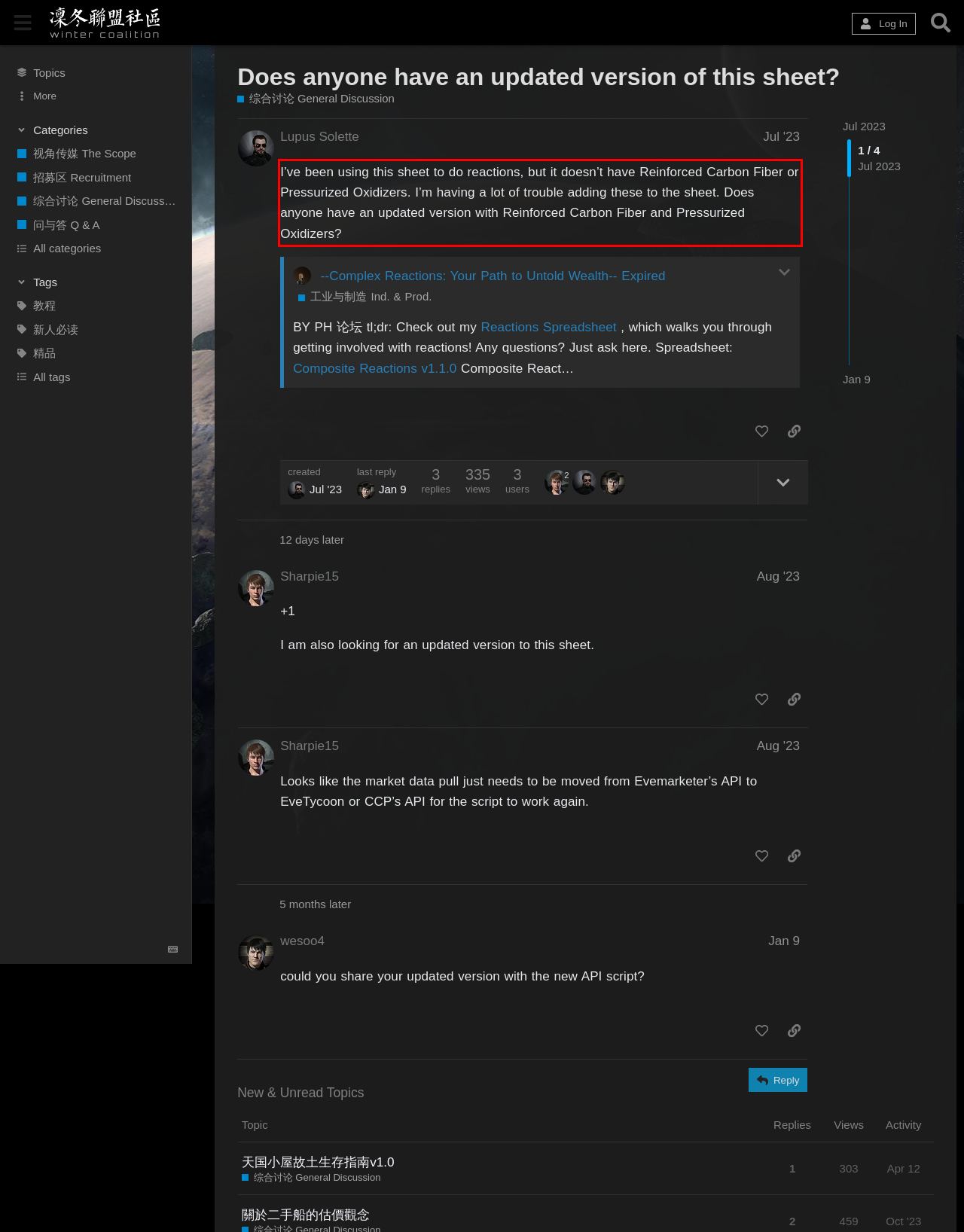Look at the screenshot of the webpage, locate the red rectangle bounding box, and generate the text content that it contains.

I’ve been using this sheet to do reactions, but it doesn’t have Reinforced Carbon Fiber or Pressurized Oxidizers. I’m having a lot of trouble adding these to the sheet. Does anyone have an updated version with Reinforced Carbon Fiber and Pressurized Oxidizers?